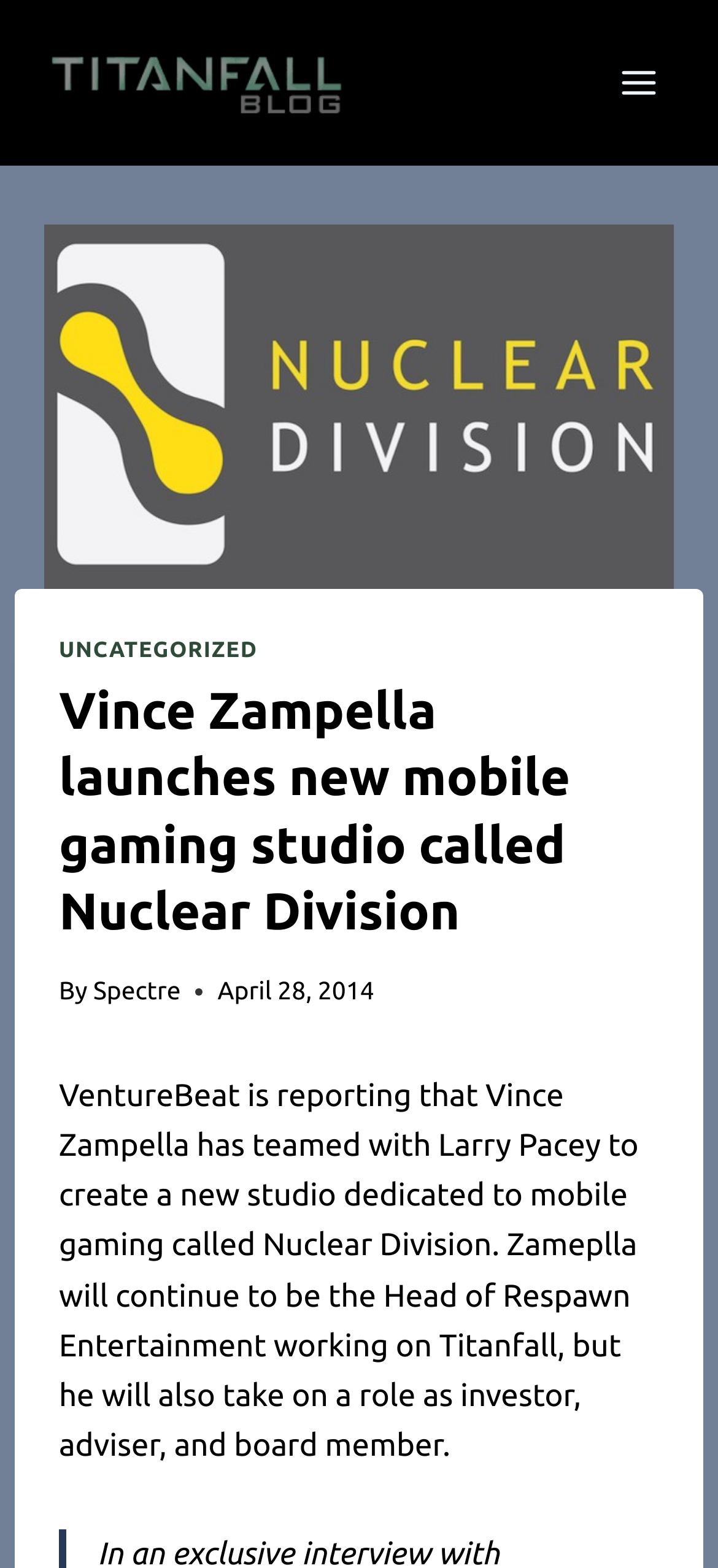Determine the bounding box coordinates for the UI element described. Format the coordinates as (top-left x, top-left y, bottom-right x, bottom-right y) and ensure all values are between 0 and 1. Element description: Knowledgebase-devel administrative interface

None